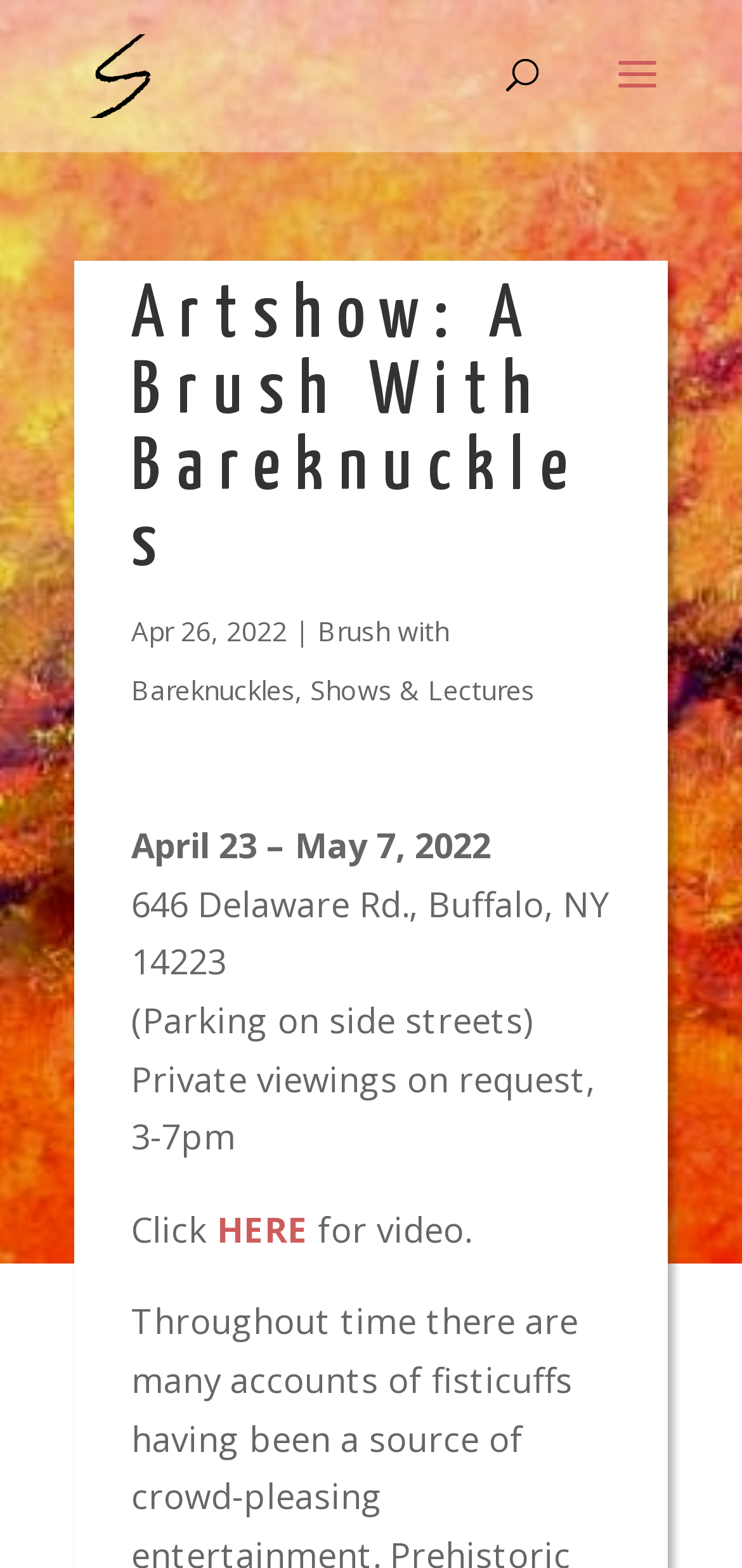Provide your answer in a single word or phrase: 
What is the location of the art show?

646 Delaware Rd., Buffalo, NY 14223